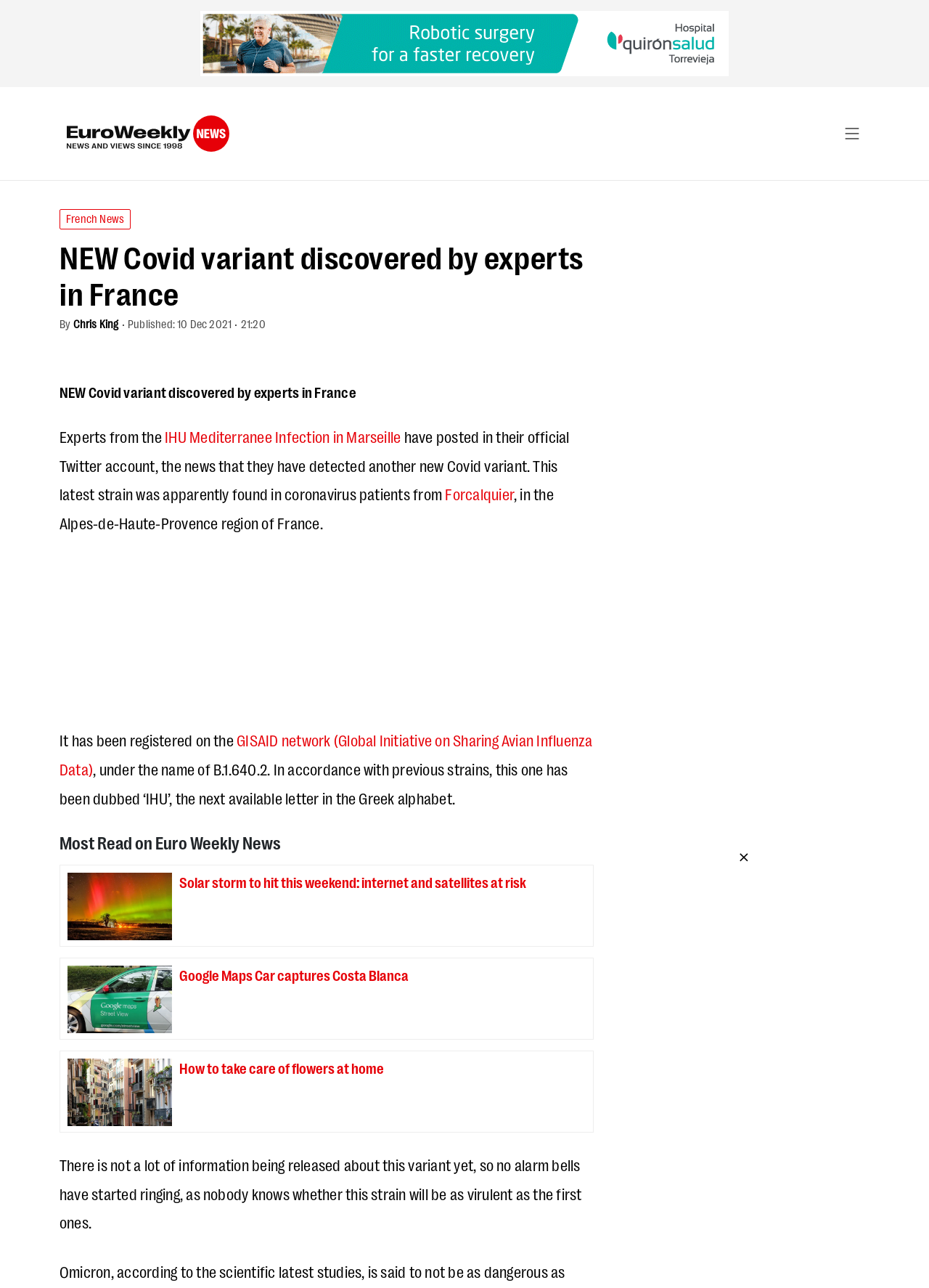Give a detailed overview of the webpage's appearance and contents.

The webpage appears to be a news article about a new COVID-19 variant discovered by experts in Marseille, France. At the top of the page, there is a logo of Euro Weekly News, a news organization, accompanied by a link to their website. Below the logo, there is a heading that repeats the title of the article, "NEW Covid variant discovered by experts in France".

The article is written by Chris King, as indicated by a link to the author's name. The publication date and time are also provided, "10 Dec 2021 • 21:20". The main content of the article is divided into several paragraphs, which describe the discovery of the new variant, its detection in coronavirus patients from Forcalquier, and its registration on the GISAID network.

There are several links within the article, including one to the IHU Mediterranee Infection in Marseille, where the experts who discovered the variant are based, and another to the GISAID network. The article also mentions that the new variant has been dubbed "IHU", following the Greek alphabet naming convention.

Below the main article, there is a section titled "Most Read on Euro Weekly News", which features three links to other news articles, including one about a solar storm, another about a Google Maps car capturing footage of Costa Blanca, and a third about taking care of flowers at home. Each of these links is accompanied by a heading that summarizes the article.

At the bottom of the page, there is a final paragraph that notes that not much information is available about the new variant yet, and therefore, no alarm bells have been raised. There is also a small "×" symbol, likely used to close a window or dialog box.